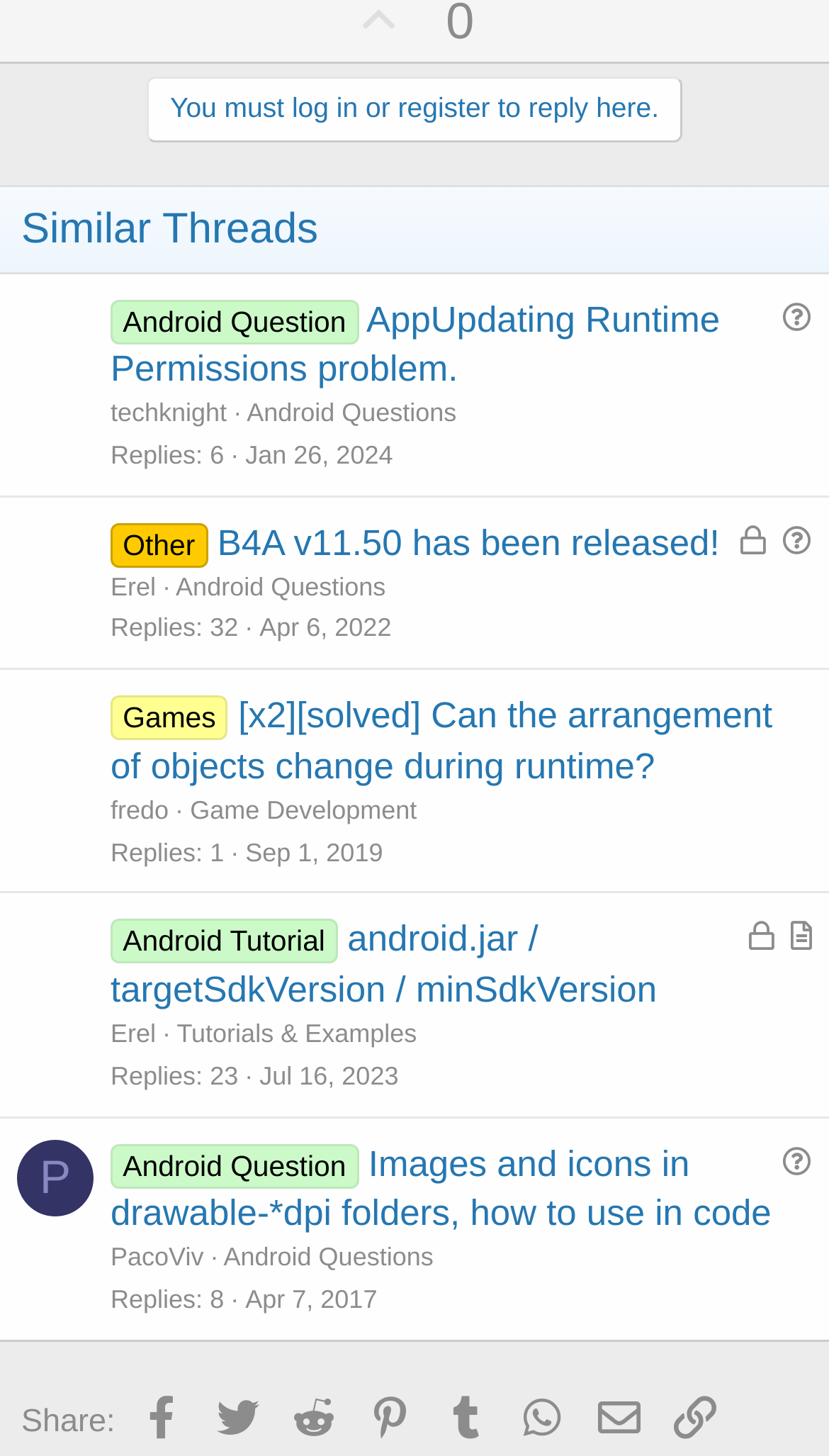For the element described, predict the bounding box coordinates as (top-left x, top-left y, bottom-right x, bottom-right y). All values should be between 0 and 1. Element description: Android Questions

[0.298, 0.273, 0.551, 0.294]